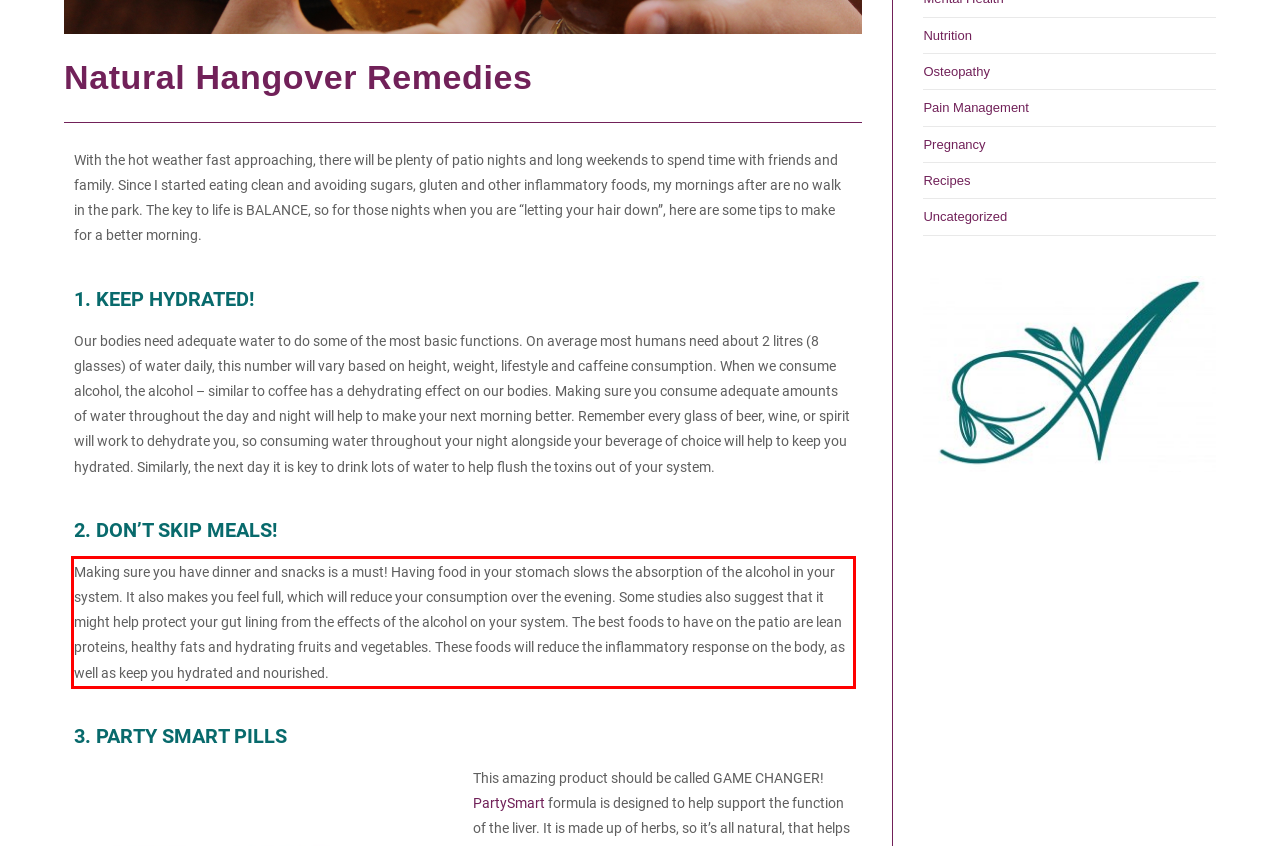The screenshot provided shows a webpage with a red bounding box. Apply OCR to the text within this red bounding box and provide the extracted content.

Making sure you have dinner and snacks is a must! Having food in your stomach slows the absorption of the alcohol in your system. It also makes you feel full, which will reduce your consumption over the evening. Some studies also suggest that it might help protect your gut lining from the effects of the alcohol on your system. The best foods to have on the patio are lean proteins, healthy fats and hydrating fruits and vegetables. These foods will reduce the inflammatory response on the body, as well as keep you hydrated and nourished.